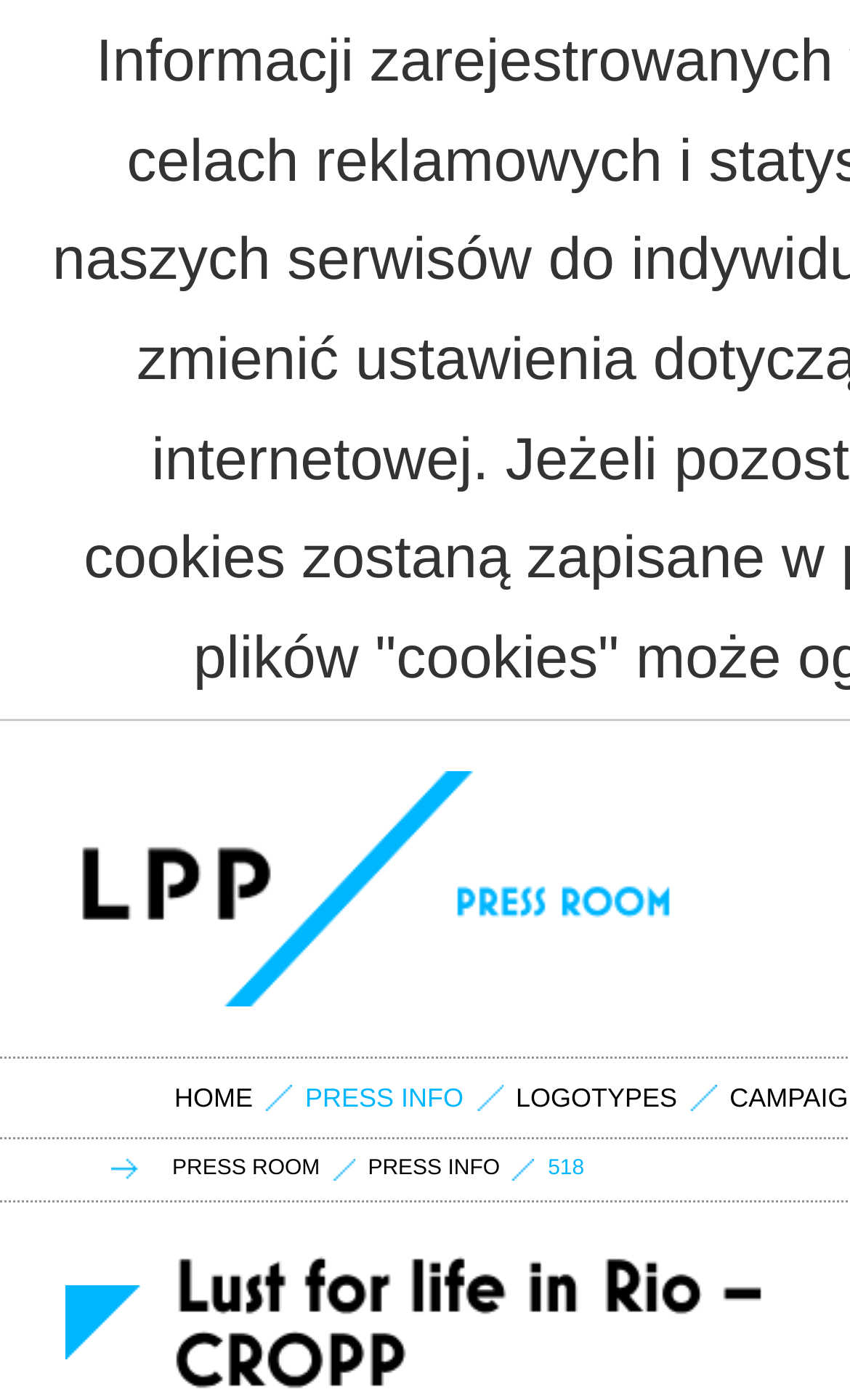Please give a one-word or short phrase response to the following question: 
How many navigation links are there?

5